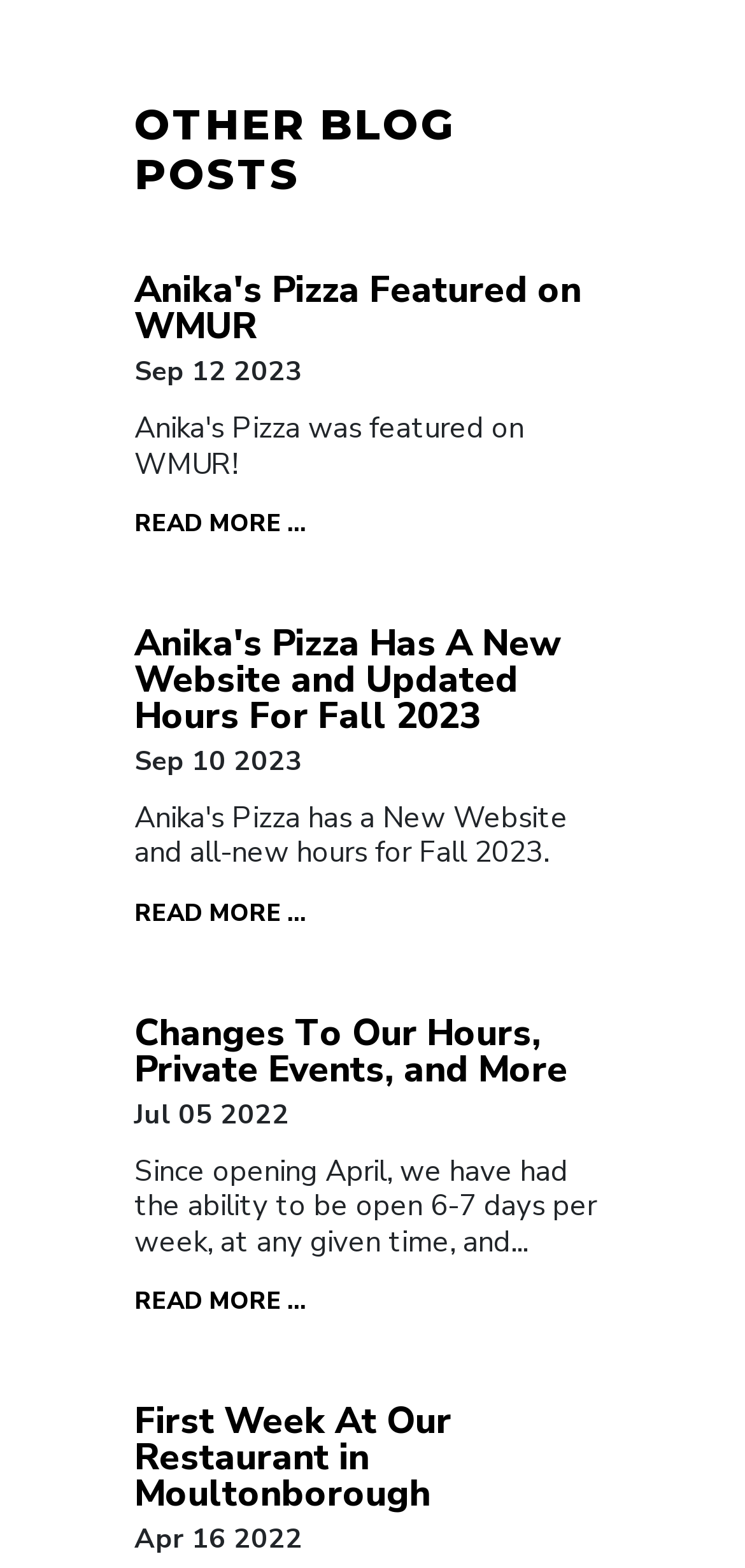Using a single word or phrase, answer the following question: 
What is the date of the blog post 'Anika's Pizza Featured on WMUR'?

Sep 12 2023